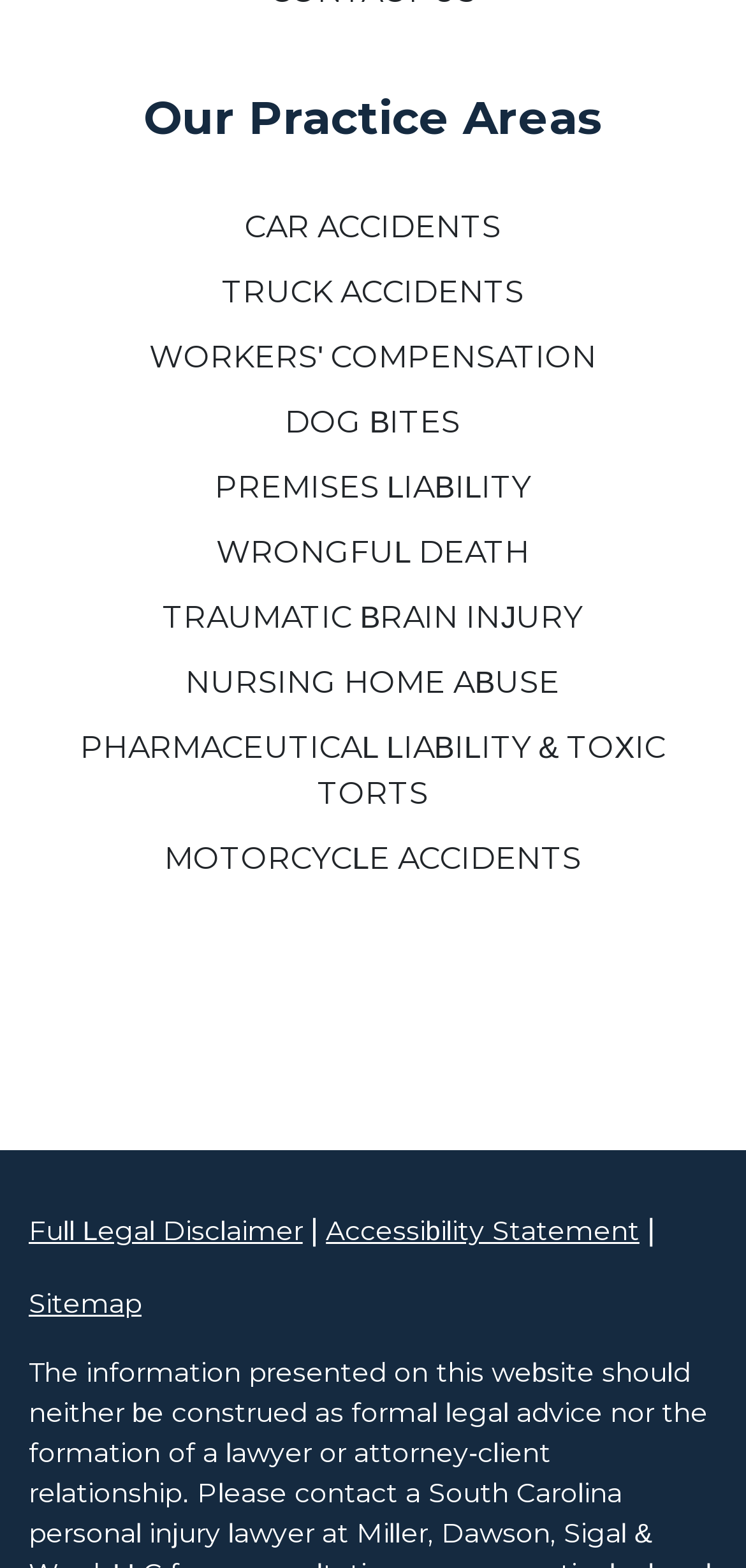Using the information in the image, give a comprehensive answer to the question: 
Is there a link to a sitemap?

I found a link to a sitemap at the bottom of the page, which is located below the social media links and the 'Full Legal Disclaimer' link.